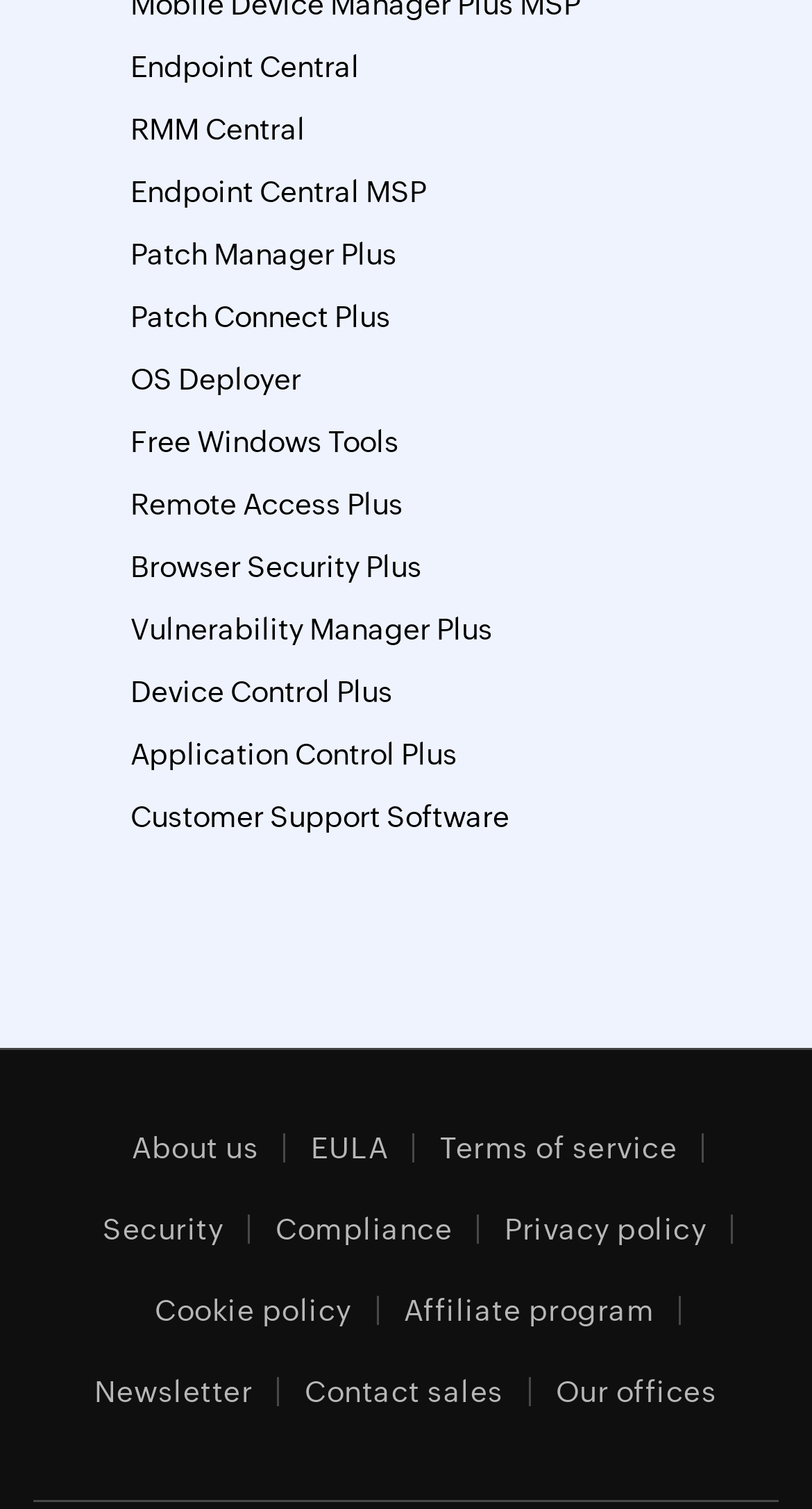Provide the bounding box coordinates for the specified HTML element described in this description: "EULA". The coordinates should be four float numbers ranging from 0 to 1, in the format [left, top, right, bottom].

[0.353, 0.751, 0.511, 0.77]